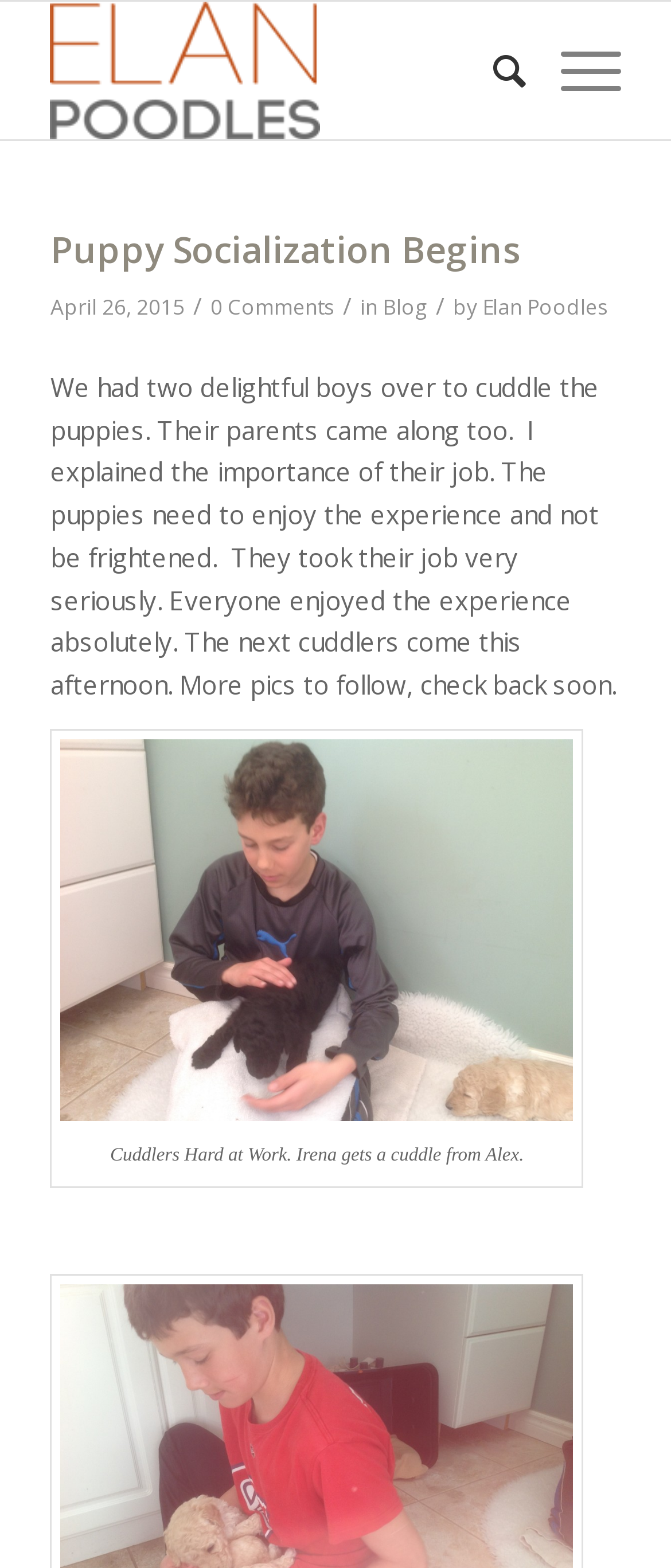Illustrate the webpage's structure and main components comprehensively.

This webpage is about puppy socialization, specifically an event where two boys came to cuddle puppies. At the top left of the page, there is a logo image of "Elan Poodles" with a link to the logo. To the right of the logo, there are two menu items: "Search" and "Menu". 

Below the top section, there is a header with the title "Puppy Socialization Begins" and a timestamp "April 26, 2015". Underneath the title, there is a paragraph of text describing the event, mentioning the importance of the boys' job in making the puppies enjoy the experience. 

Below the text, there is an image of a black standard poodle puppy getting a cuddle, with a link to the image and a caption "Black standard poodle puppy gets a cuddle." To the right of the image, there is another caption "Cuddlers Hard at Work. Irena gets a cuddle from Alex."